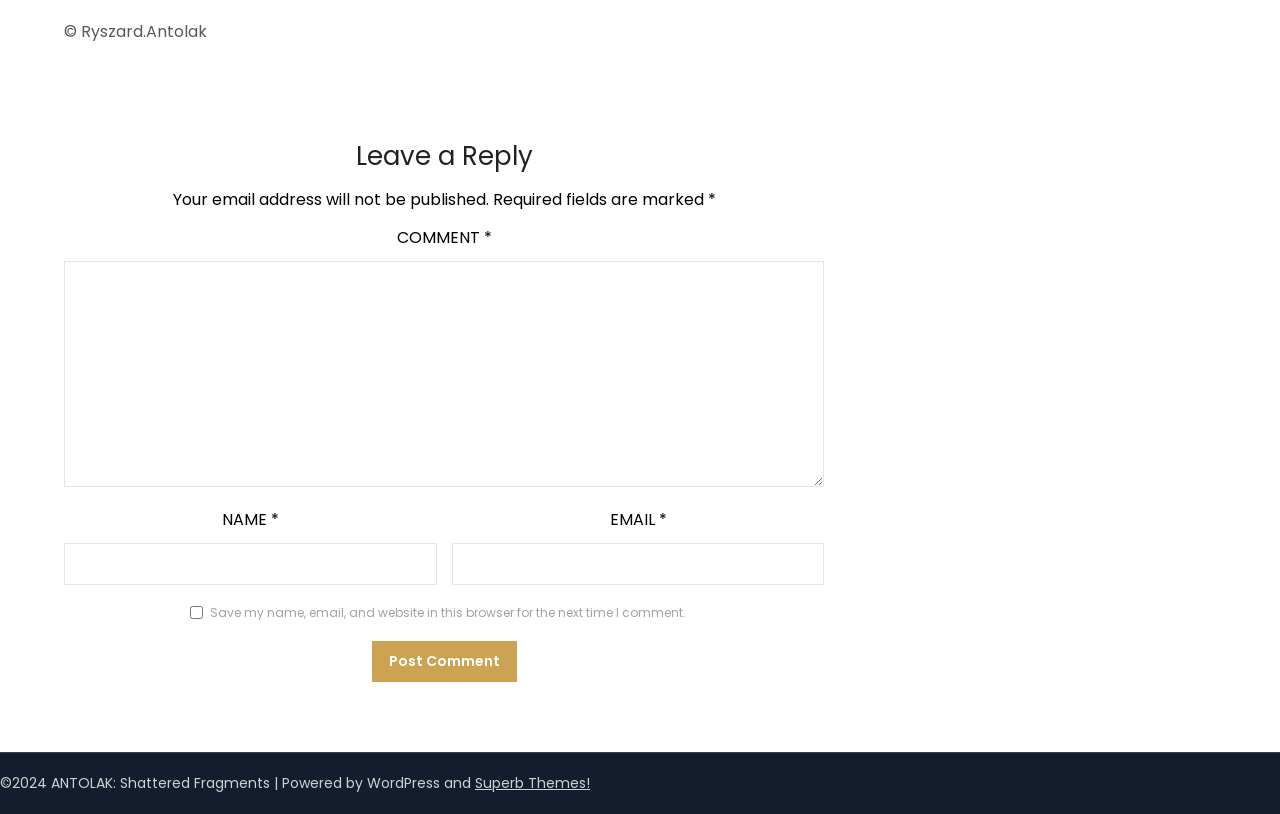Respond with a single word or phrase to the following question: What is the copyright year of the website?

2024